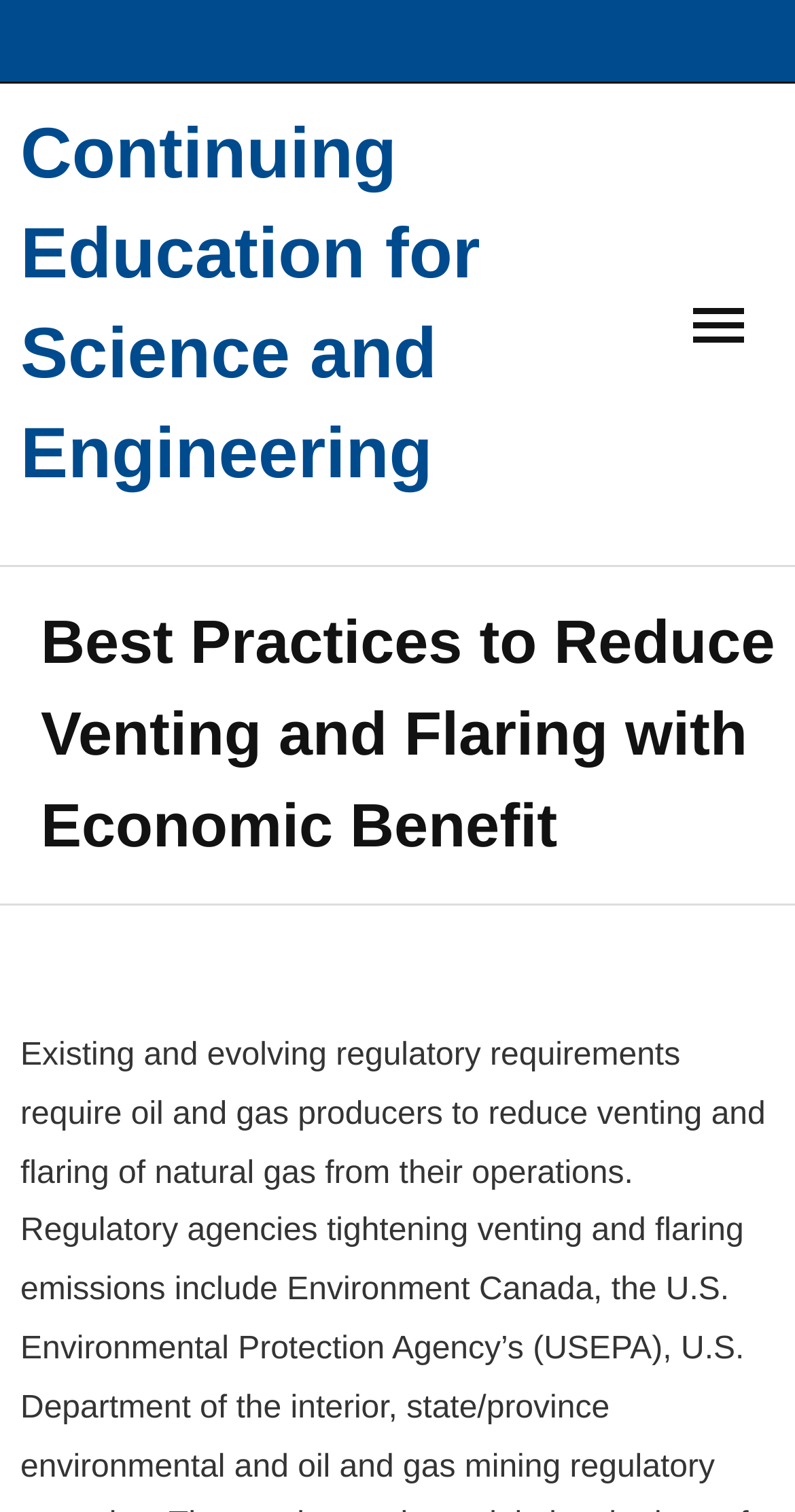Determine the primary headline of the webpage.

Continuing Education for Science and Engineering